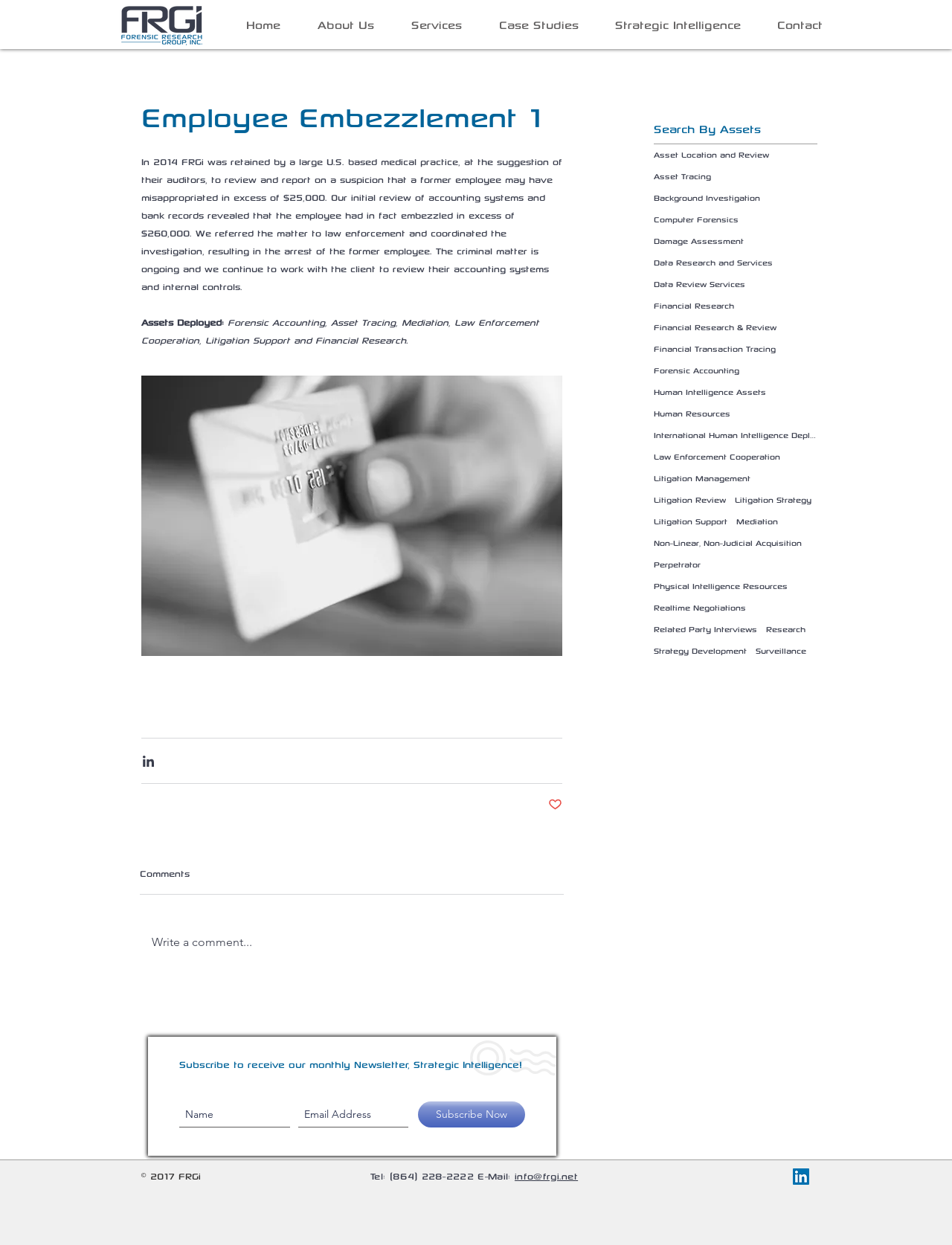Offer a thorough description of the webpage.

This webpage is about a case study of employee embezzlement. At the top, there is a navigation menu with links to "Home", "About Us", "Services", "Case Studies", "Strategic Intelligence", and "Contact". Below the navigation menu, there is a main content area that takes up most of the page. 

In the main content area, there is a heading "Employee Embezzlement 1" followed by a paragraph of text that describes a case where a former employee was suspected of embezzling money from a medical practice. The text explains that FRGi was hired to investigate and found that the employee had embezzled over $260,000. The matter was referred to law enforcement, and the company continues to work with the client to review their accounting systems and internal controls.

Below the paragraph, there are two buttons, one labeled "Share via LinkedIn" and another with no label. There is also a section labeled "Assets Deployed" that lists various services provided by FRGi, including forensic accounting, asset tracing, and litigation support.

On the right side of the page, there is a section labeled "Search By Assets" with a list of links to various services provided by FRGi, including asset location and review, asset tracing, and financial research.

At the bottom of the page, there is a section labeled "Comments" with a button to write a comment. There is also a slideshow section with a newsletter subscription form and a copyright notice. On the bottom right, there is a section with contact information, including a phone number, email address, and social media links.